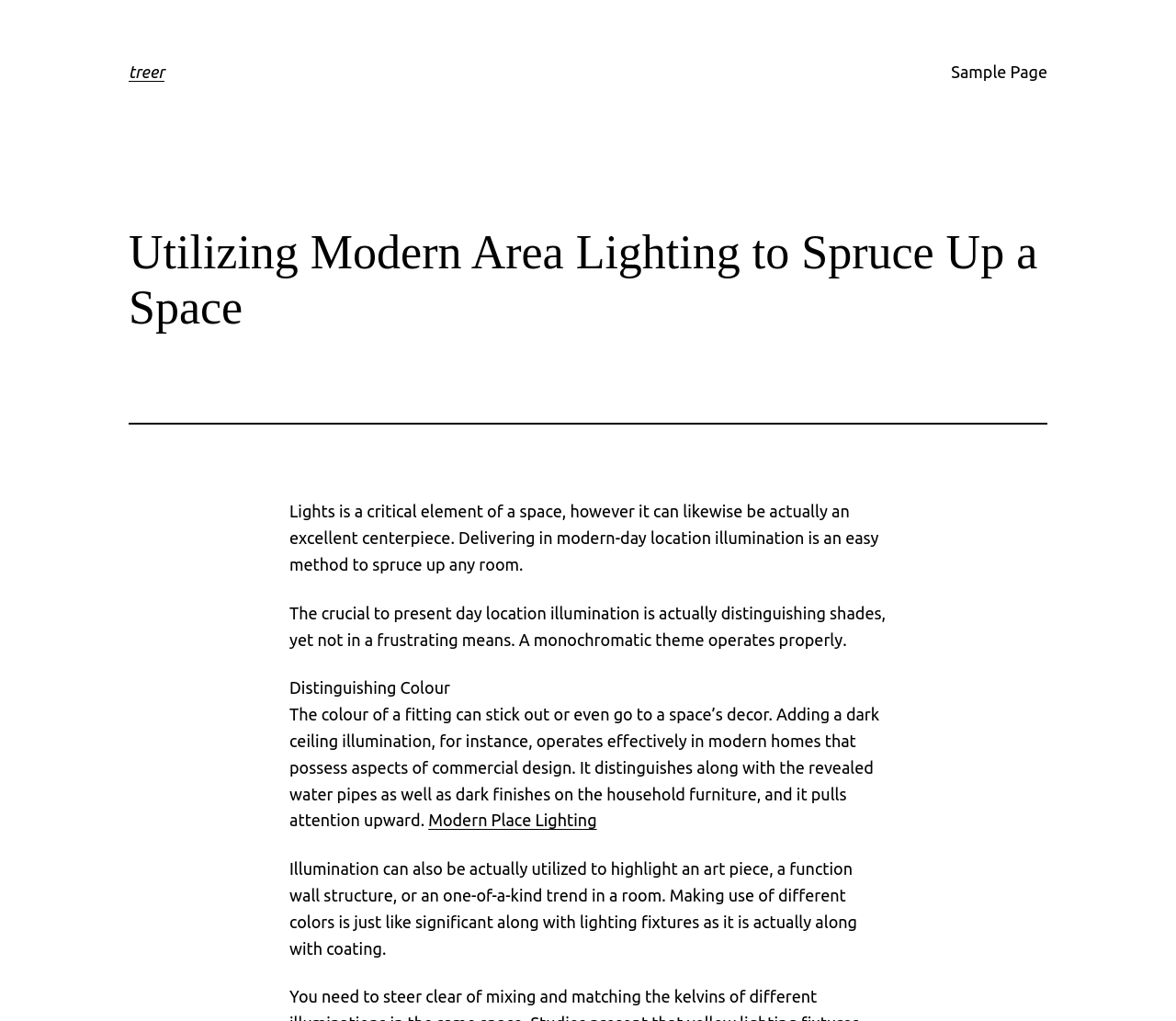Based on the image, give a detailed response to the question: What can lighting be used to highlight in a room?

The webpage suggests that lighting can be used to highlight an art piece, a feature wall, or a unique trend in a room. This is mentioned in the text 'Illumination can also be actually utilized to highlight an art piece, a function wall structure, or an one-of-a-kind trend in a room.' This implies that lighting can be used to draw attention to specific design elements in a space.